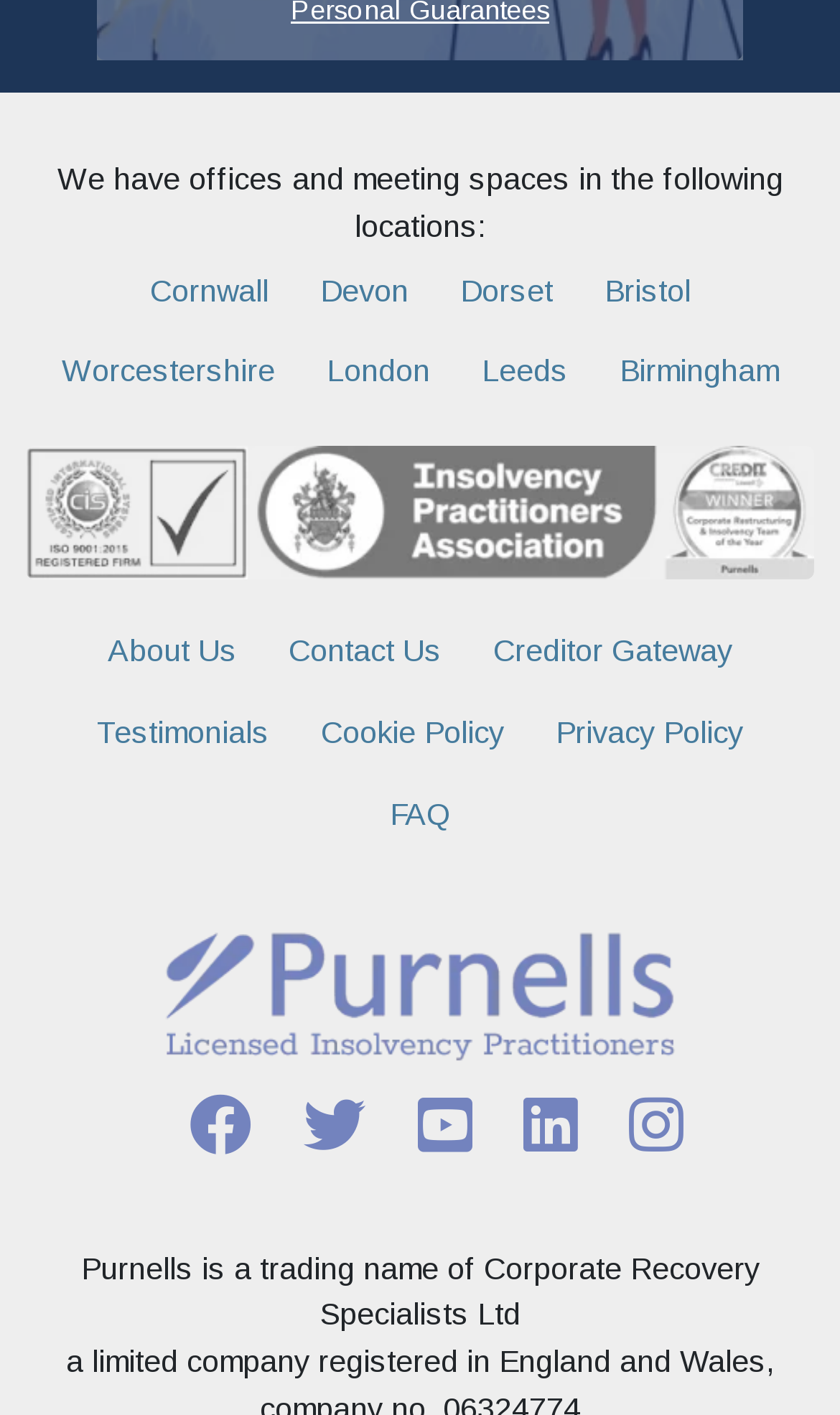How many social media platforms are listed?
Based on the image, give a one-word or short phrase answer.

5